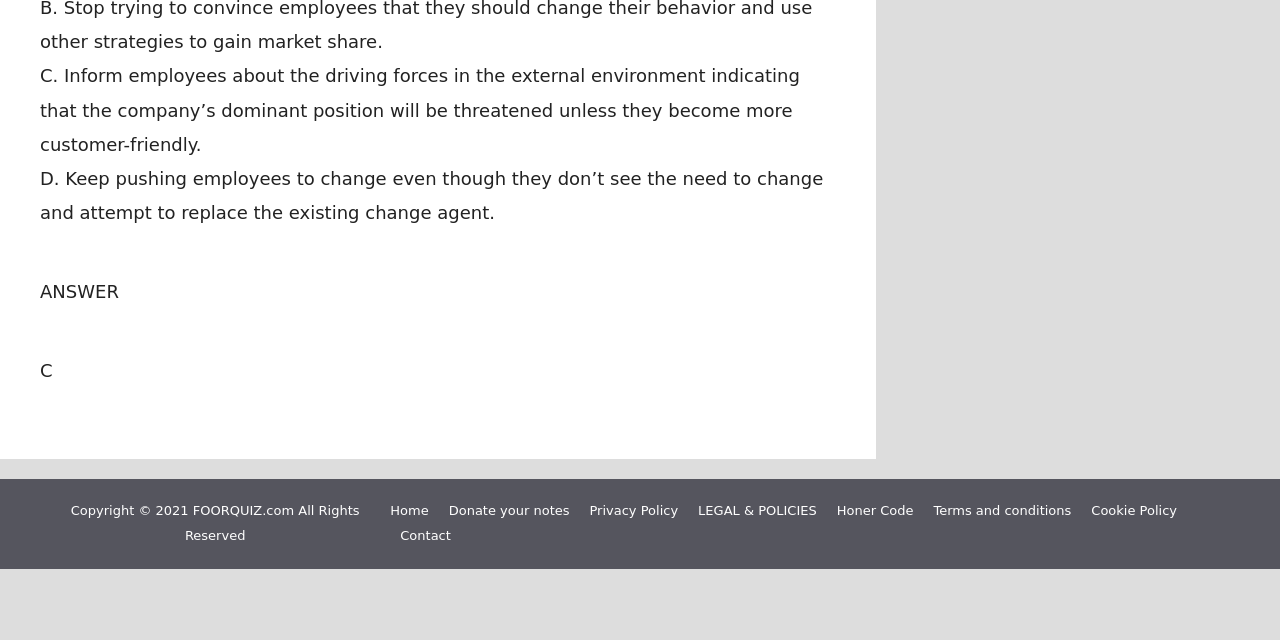Find the bounding box coordinates corresponding to the UI element with the description: "Terms and conditions". The coordinates should be formatted as [left, top, right, bottom], with values as floats between 0 and 1.

[0.729, 0.786, 0.837, 0.81]